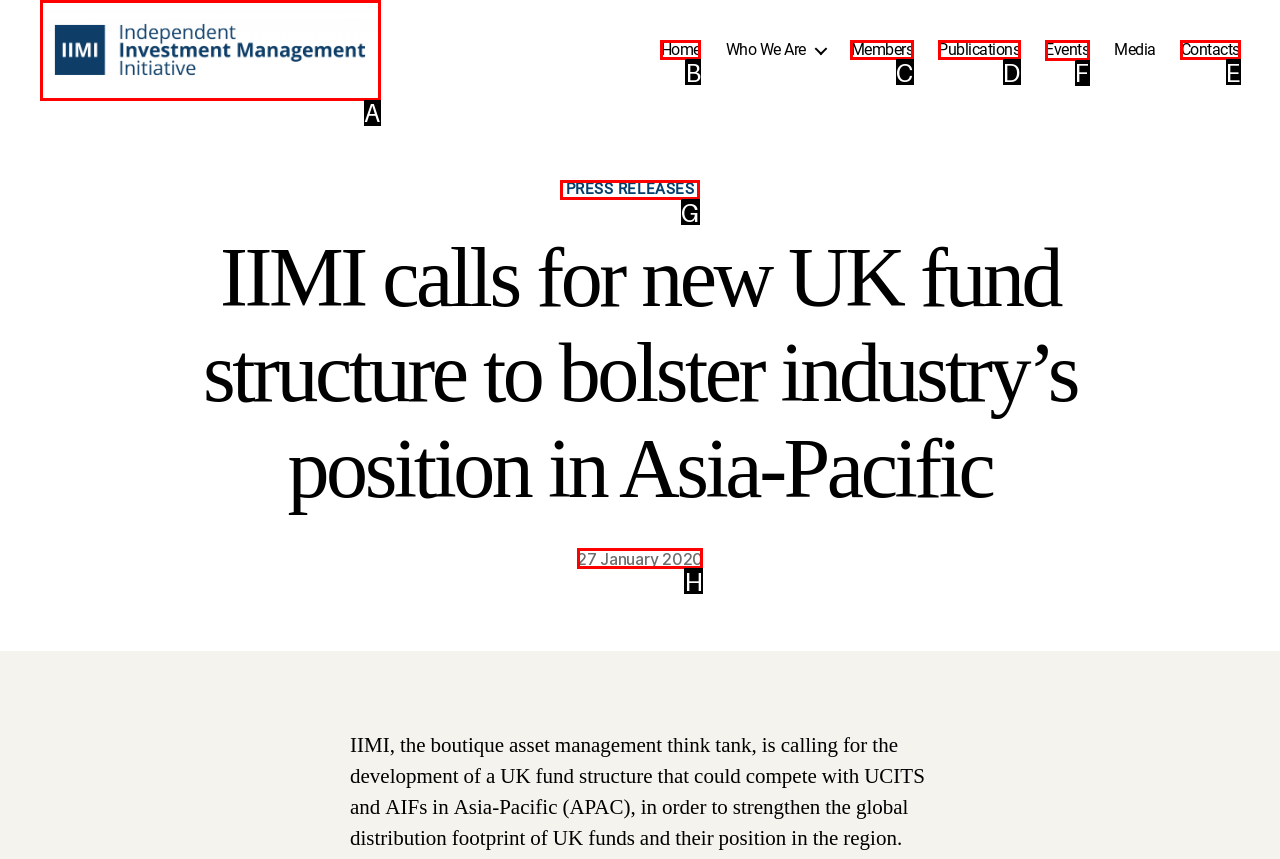Choose the UI element to click on to achieve this task: view event. Reply with the letter representing the selected element.

F